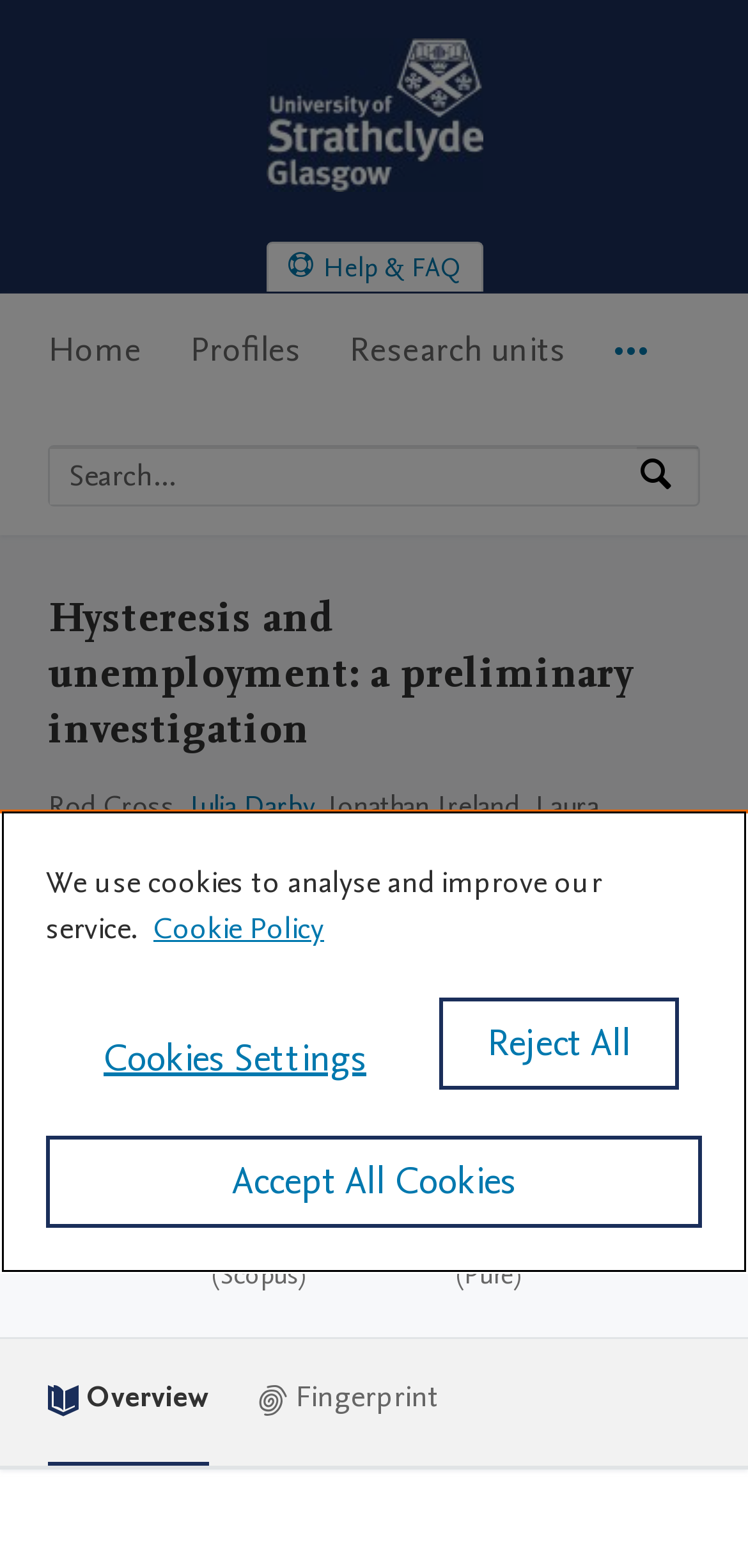Using the description "University of Strathclyde Home", locate and provide the bounding box of the UI element.

[0.355, 0.103, 0.645, 0.13]